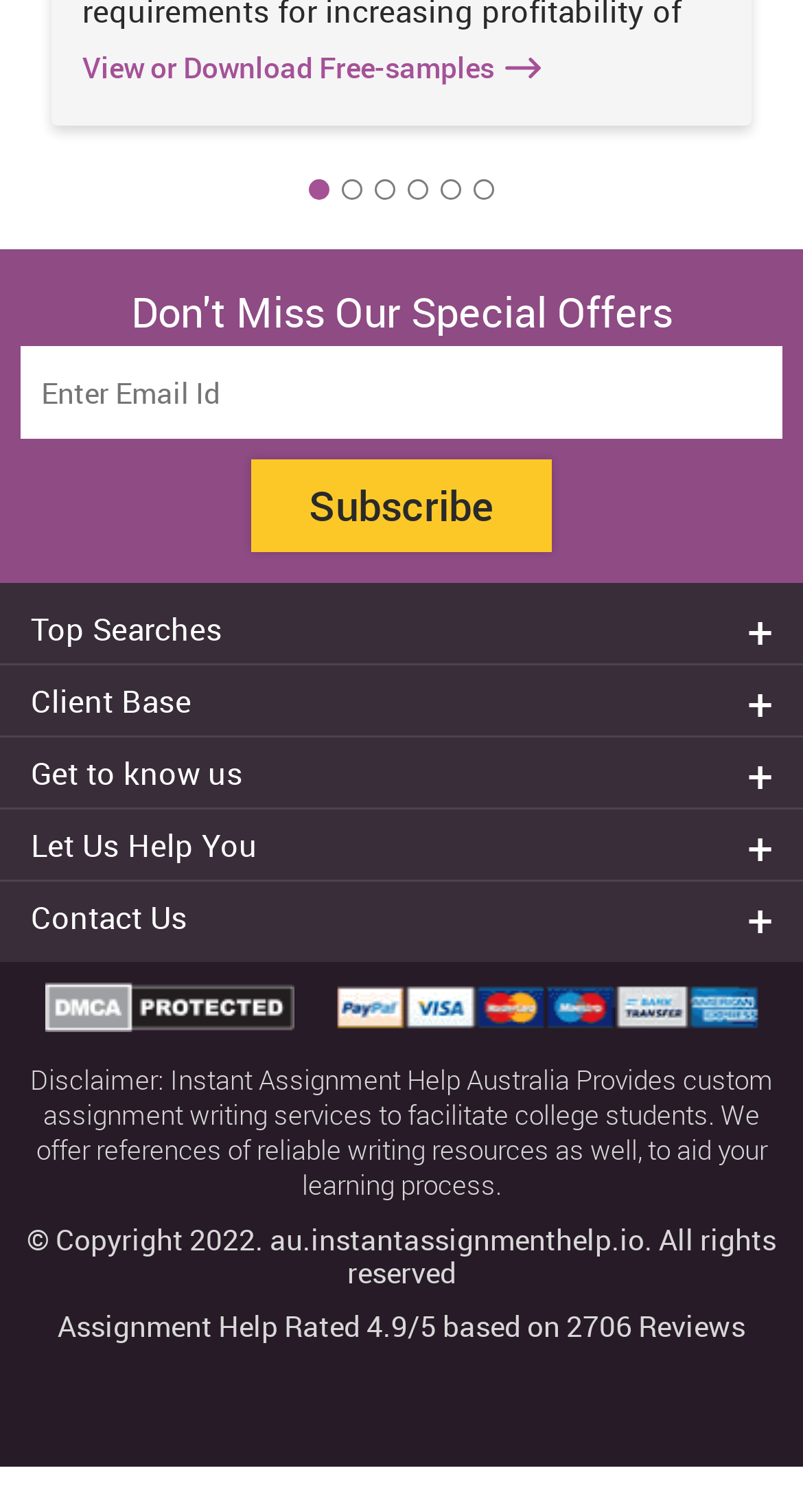Using the information shown in the image, answer the question with as much detail as possible: How many tabs are available in the tablist?

The tablist has six tabs labeled '1 of 6', '2 of 6', ..., '6 of 6', indicating that there are six tabs available.